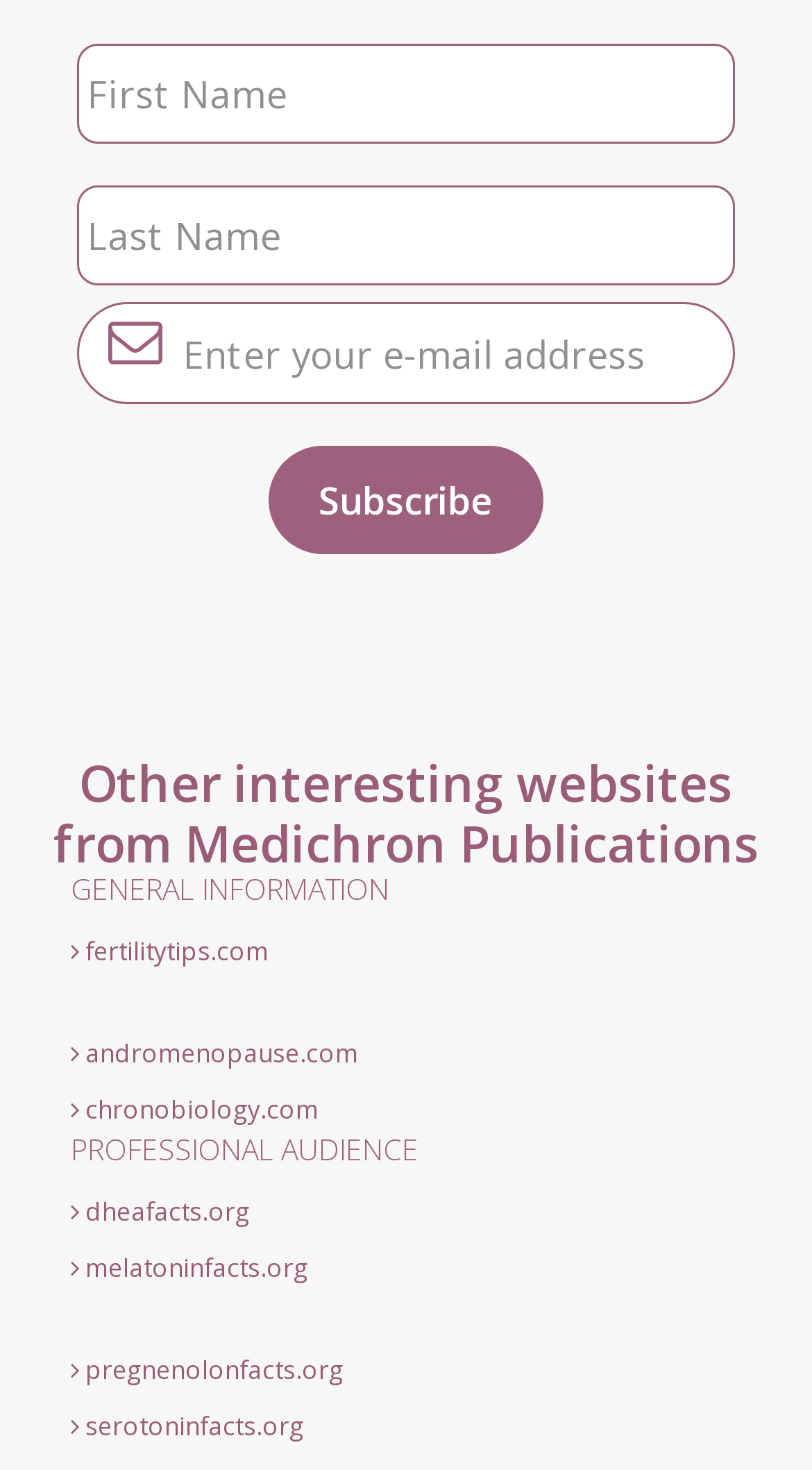Provide the bounding box coordinates for the area that should be clicked to complete the instruction: "Read PRIVACY POLICY".

None